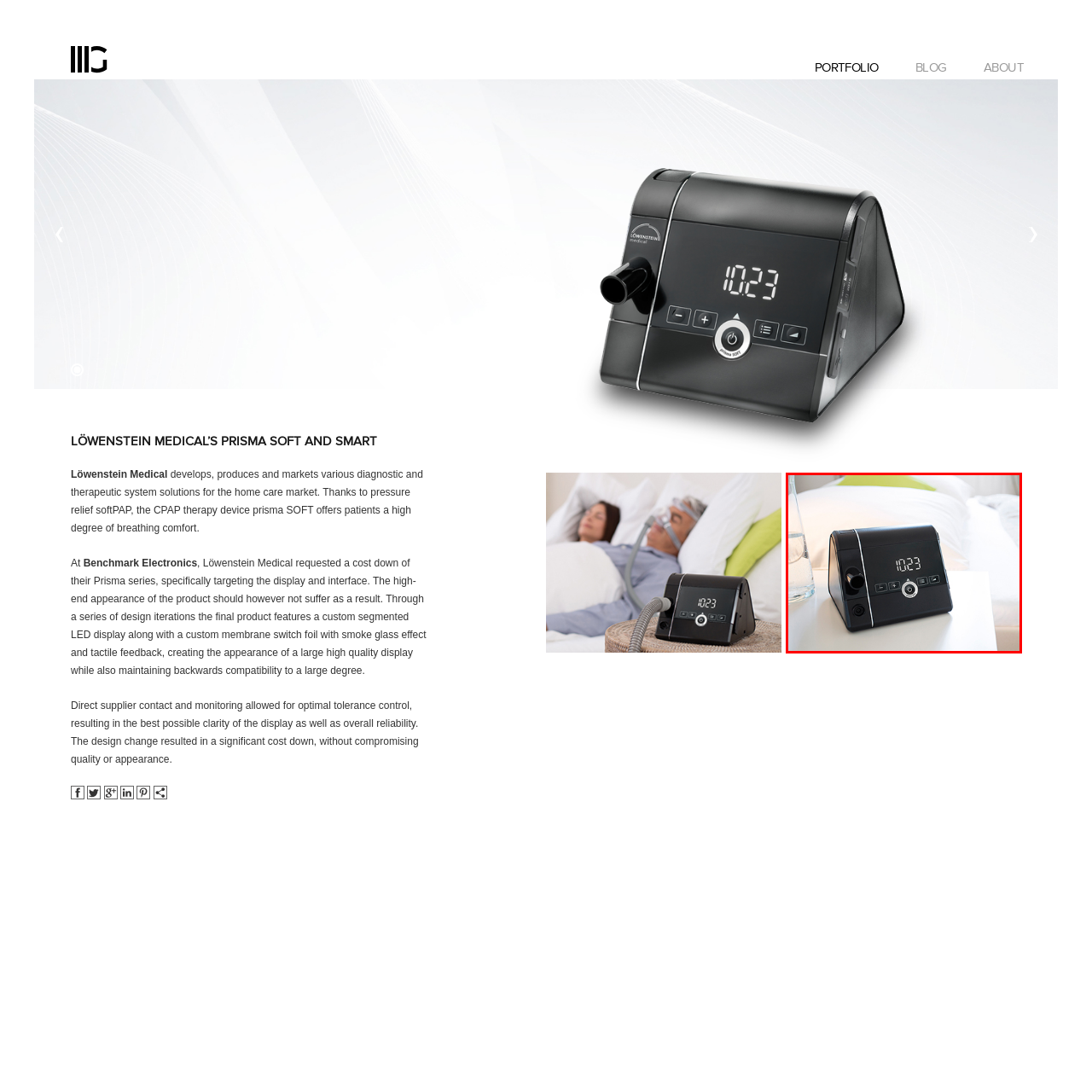What is displayed on the front of the device?
Pay attention to the image surrounded by the red bounding box and respond to the question with a detailed answer.

The digital clock is prominently displayed on the front of the device, reading 10:23, and is flanked by a selection of intuitive control buttons that allow users to adjust settings as needed.